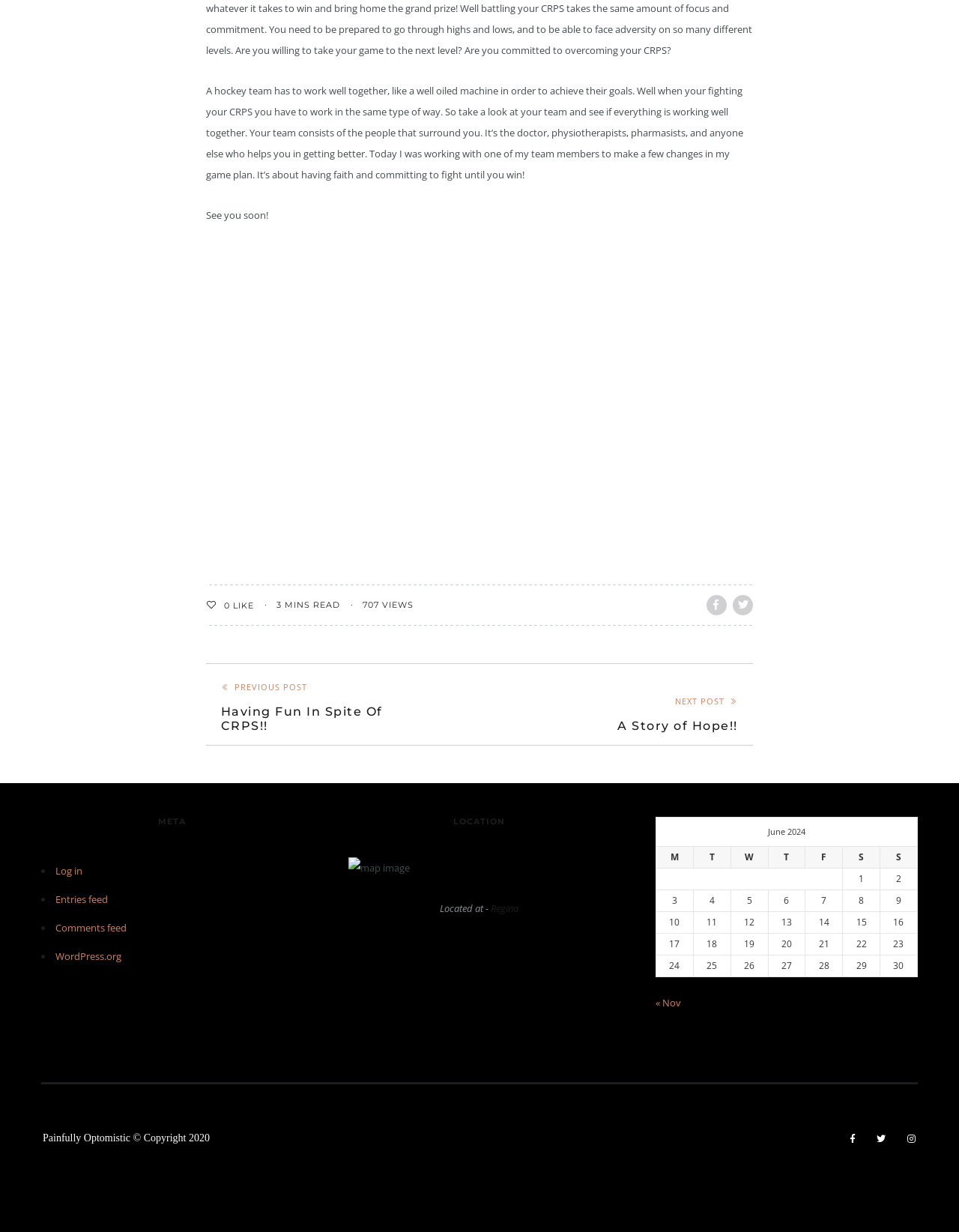Using the details in the image, give a detailed response to the question below:
What is the purpose of the team mentioned in the post?

The purpose of the team mentioned in the post is to help the author get better, as stated in the sentence 'Your team consists of the people that surround you. It’s the doctor, physiotherapists, pharmasists, and anyone else who helps you in getting better'.